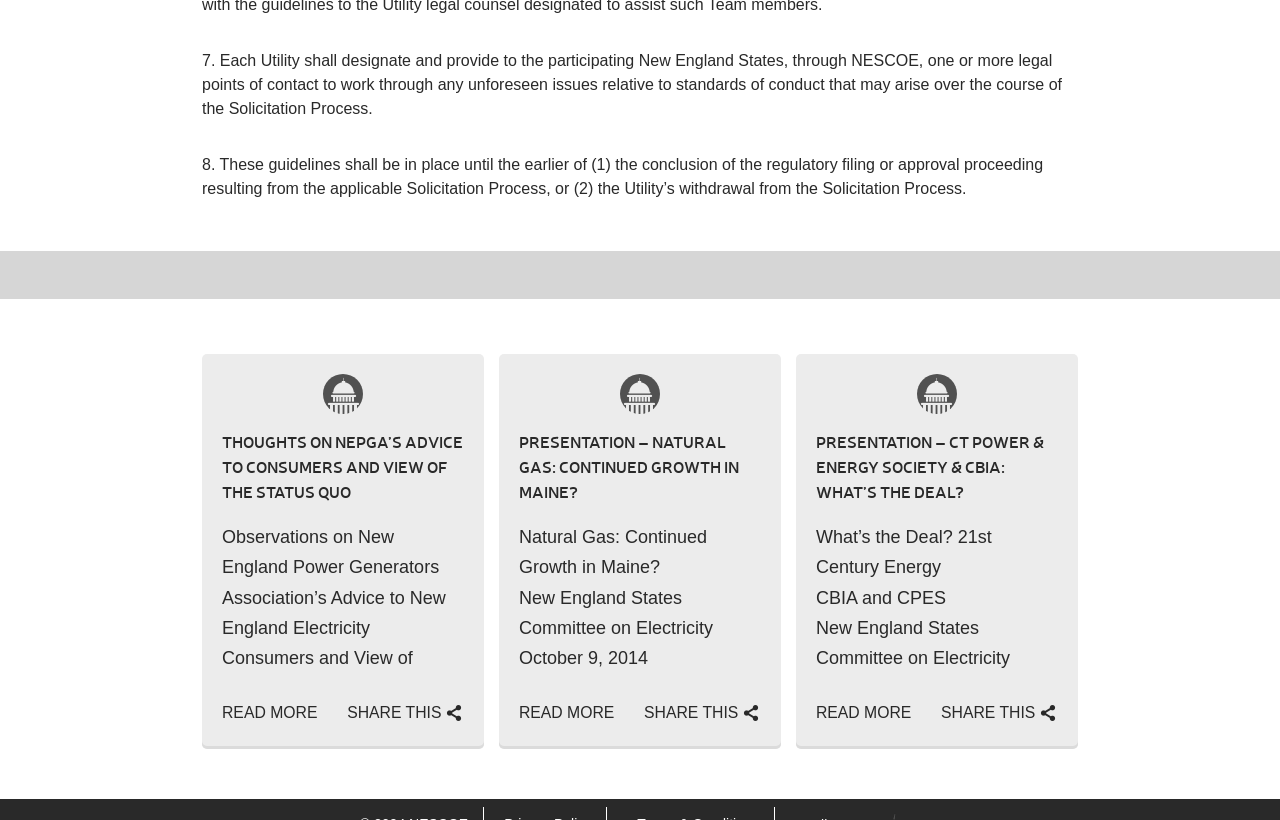Please analyze the image and give a detailed answer to the question:
How many sections are there on this webpage?

I counted the number of sections on the webpage, which are separated by headings. I found three sections, each with a heading and corresponding content. The sections are about different presentations or topics.